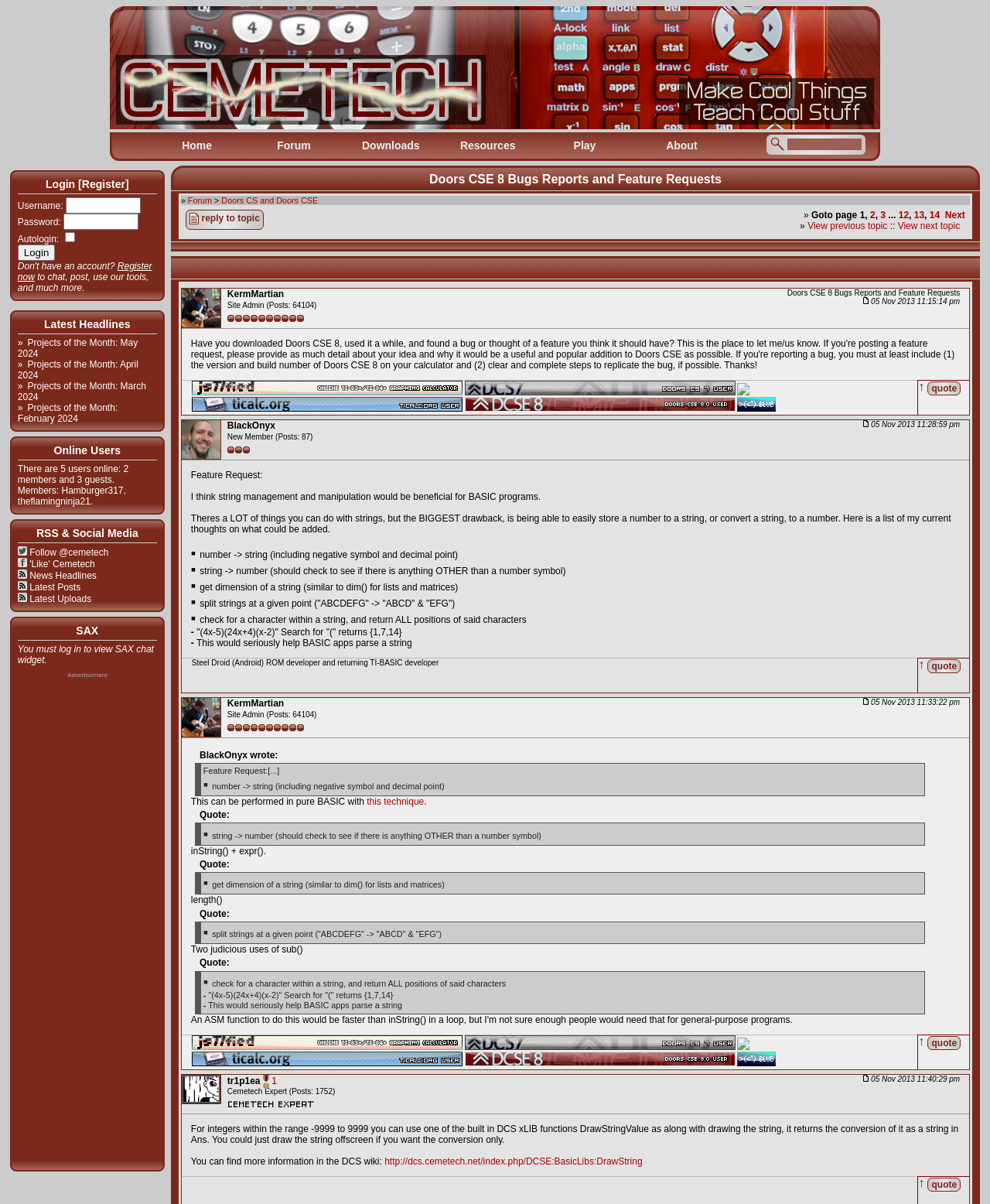Refer to the image and offer a detailed explanation in response to the question: How many pages are there in the topic?

The pagination links are located at the bottom of the webpage, and they show that there are 14 pages in the topic. The links are '1', '2', '3', ..., '12', '13', '14', and 'Next'.